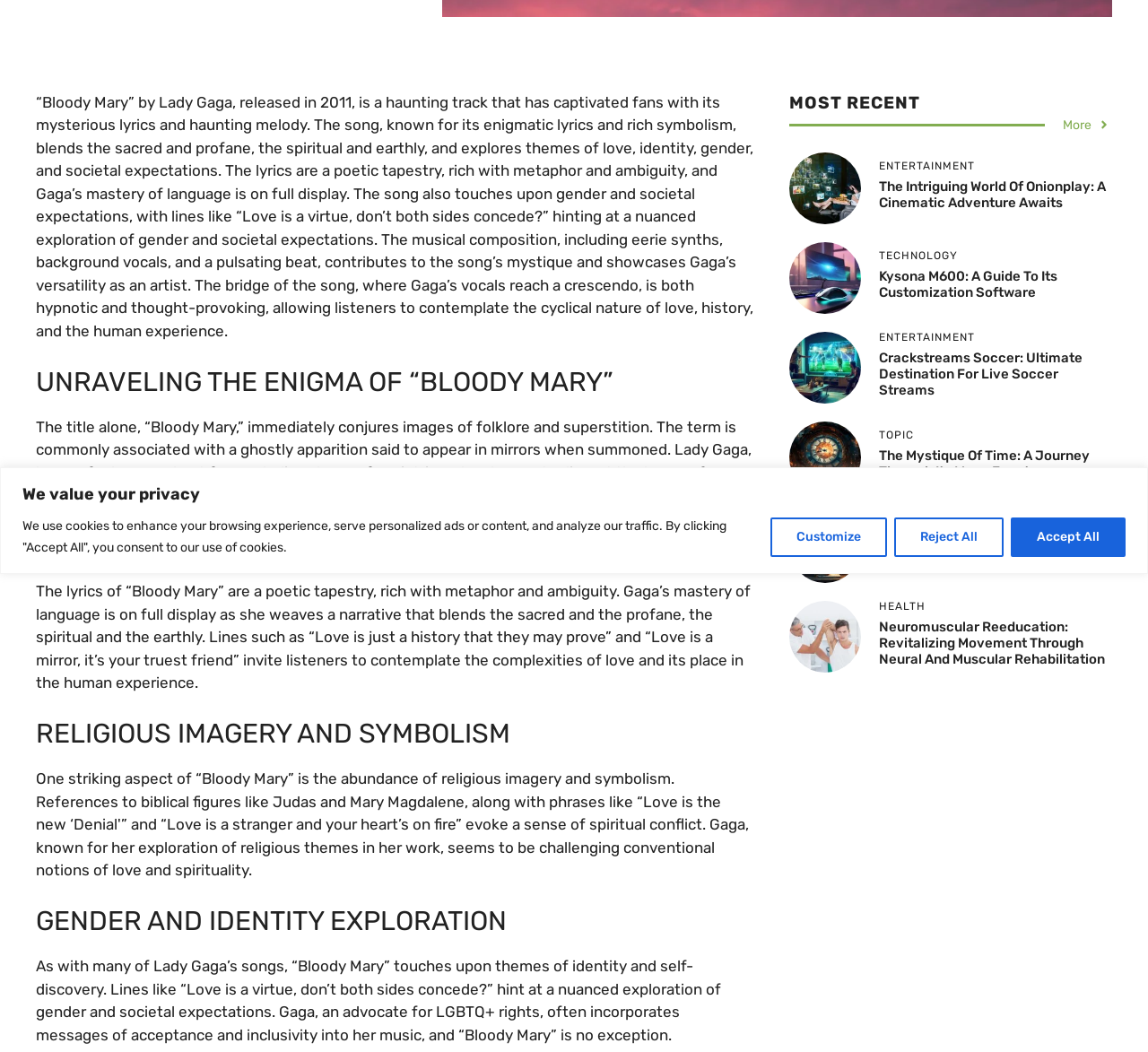Find the bounding box of the element with the following description: "Customize". The coordinates must be four float numbers between 0 and 1, formatted as [left, top, right, bottom].

[0.671, 0.491, 0.773, 0.529]